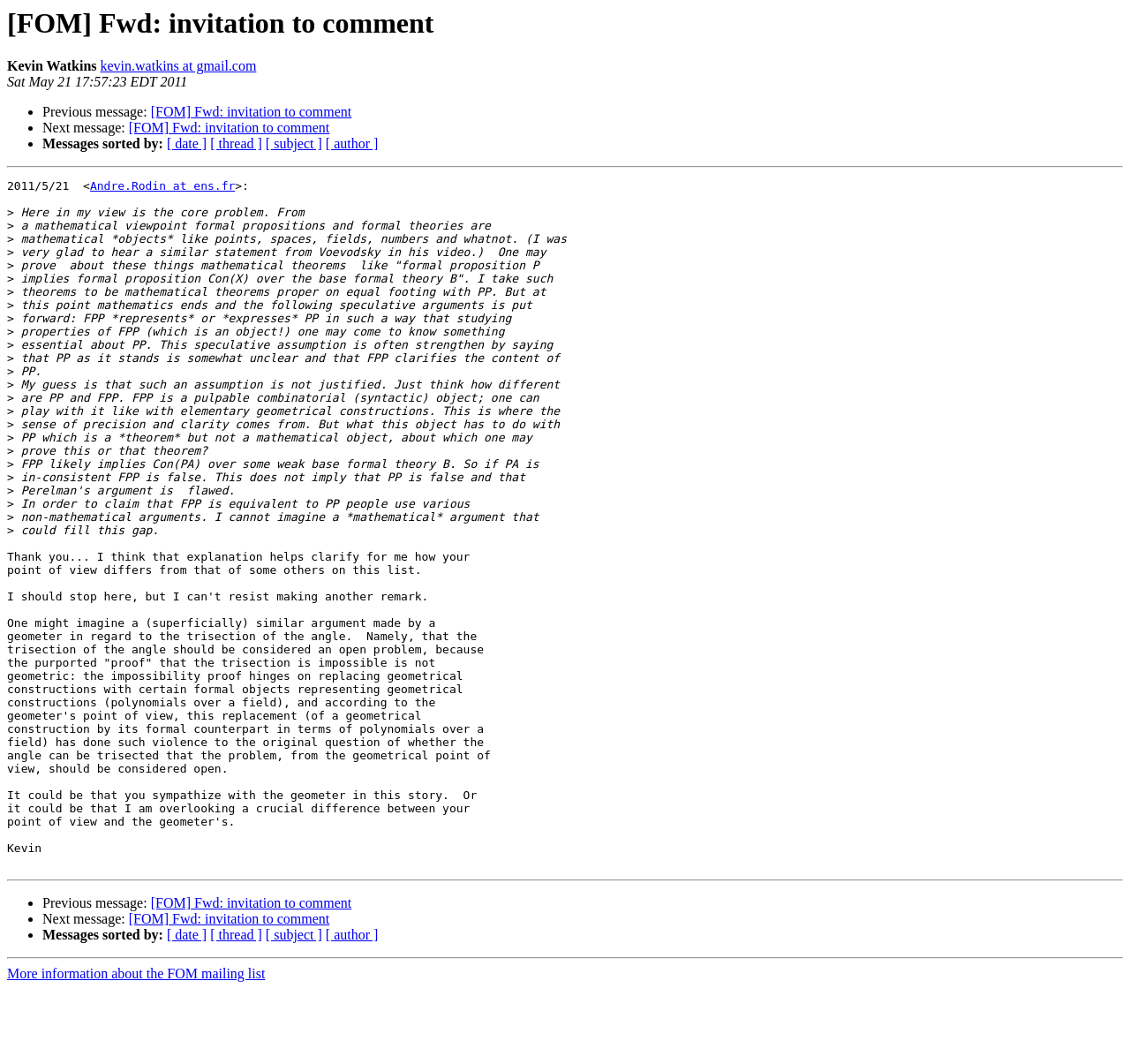Can you pinpoint the bounding box coordinates for the clickable element required for this instruction: "View next message"? The coordinates should be four float numbers between 0 and 1, i.e., [left, top, right, bottom].

[0.114, 0.113, 0.292, 0.127]